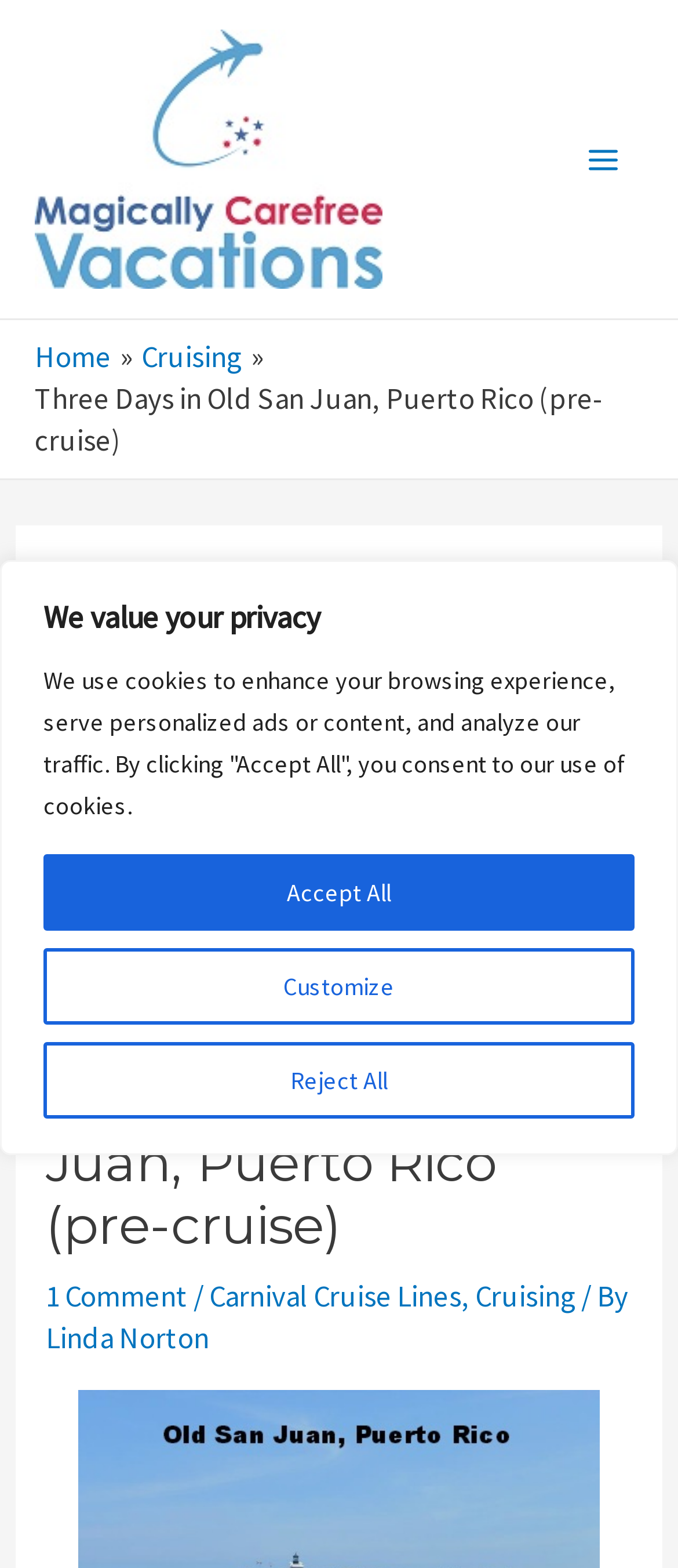Can you specify the bounding box coordinates for the region that should be clicked to fulfill this instruction: "Click the Magically Carefree Vacations link".

[0.051, 0.087, 0.564, 0.112]